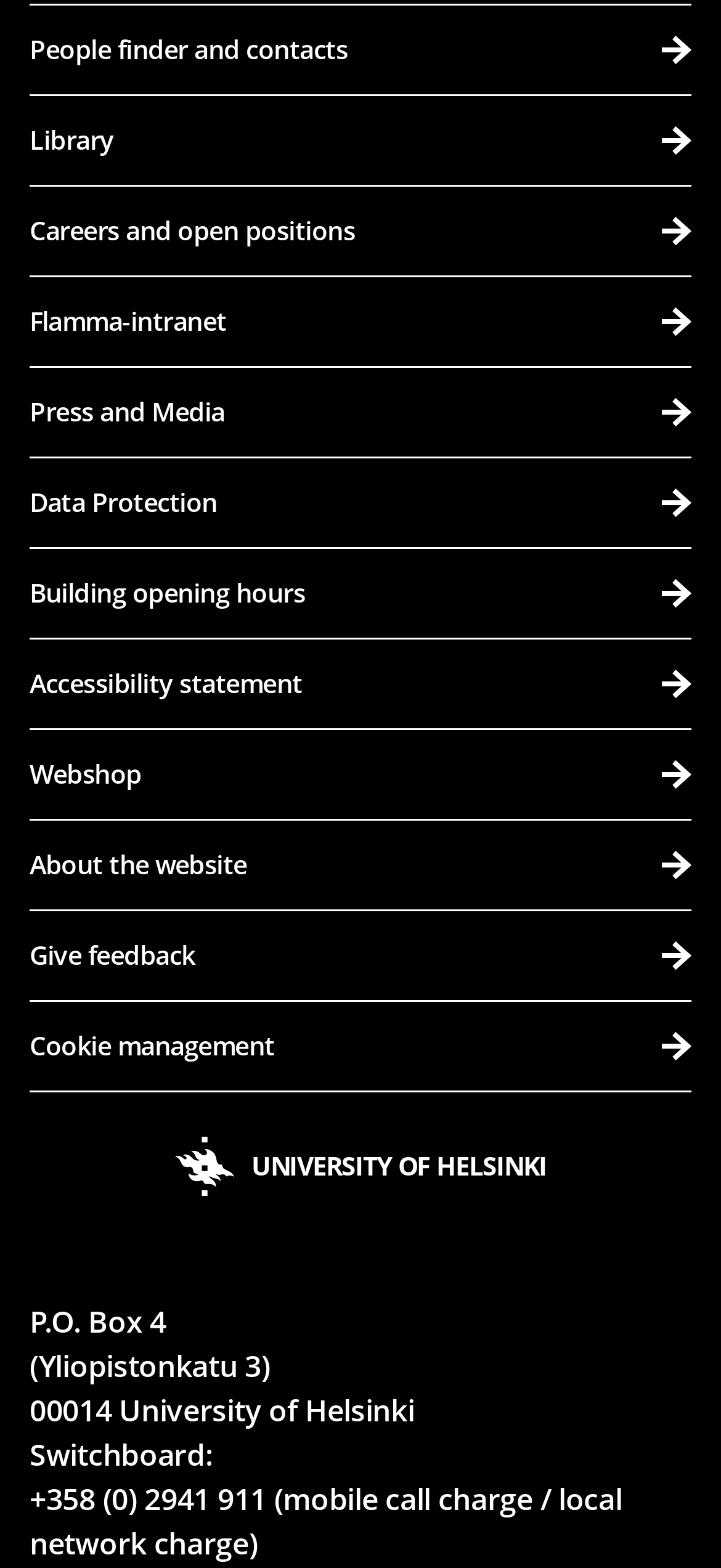Please specify the bounding box coordinates of the area that should be clicked to accomplish the following instruction: "Access the Library". The coordinates should consist of four float numbers between 0 and 1, i.e., [left, top, right, bottom].

[0.041, 0.062, 0.959, 0.119]